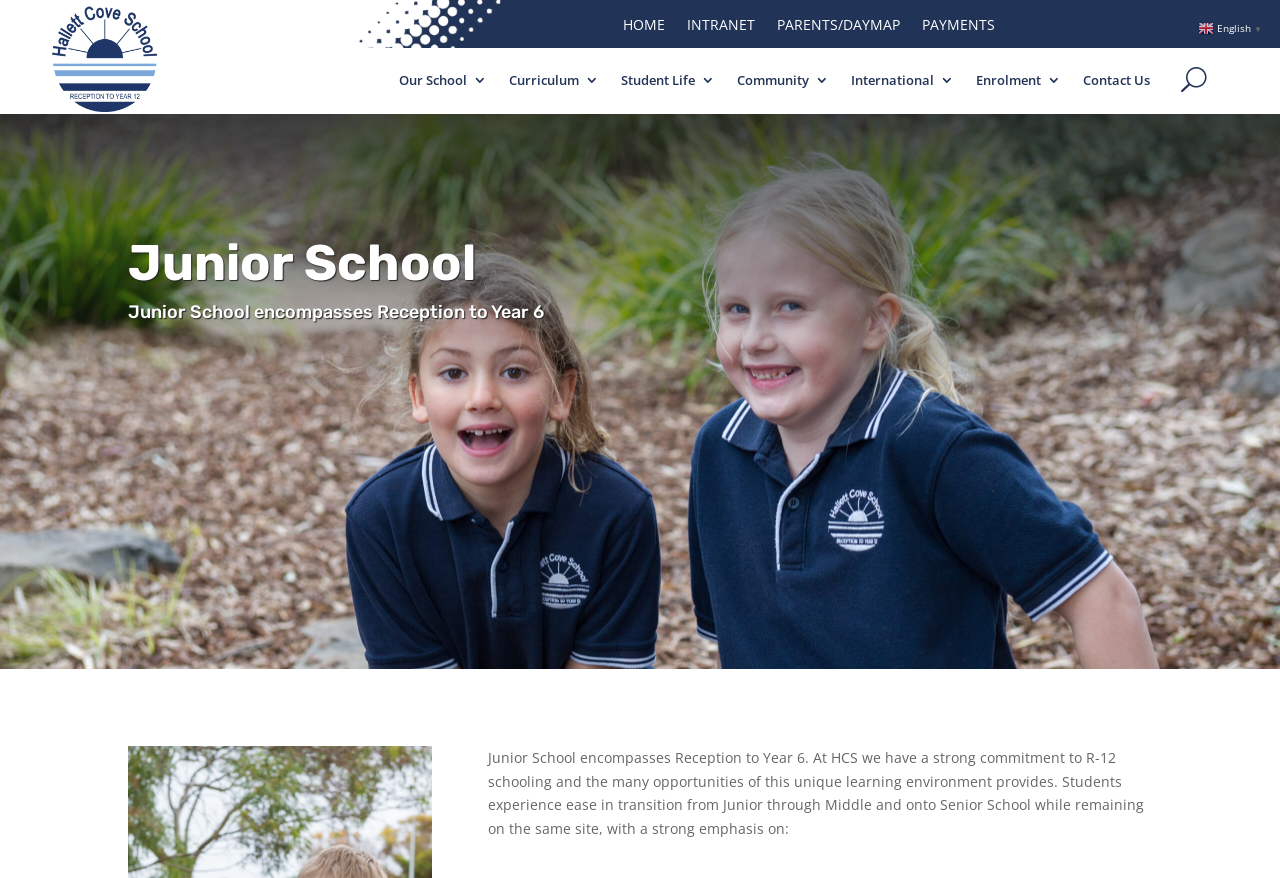What is the purpose of the 'PAYMENTS' link? Look at the image and give a one-word or short phrase answer.

To make payments